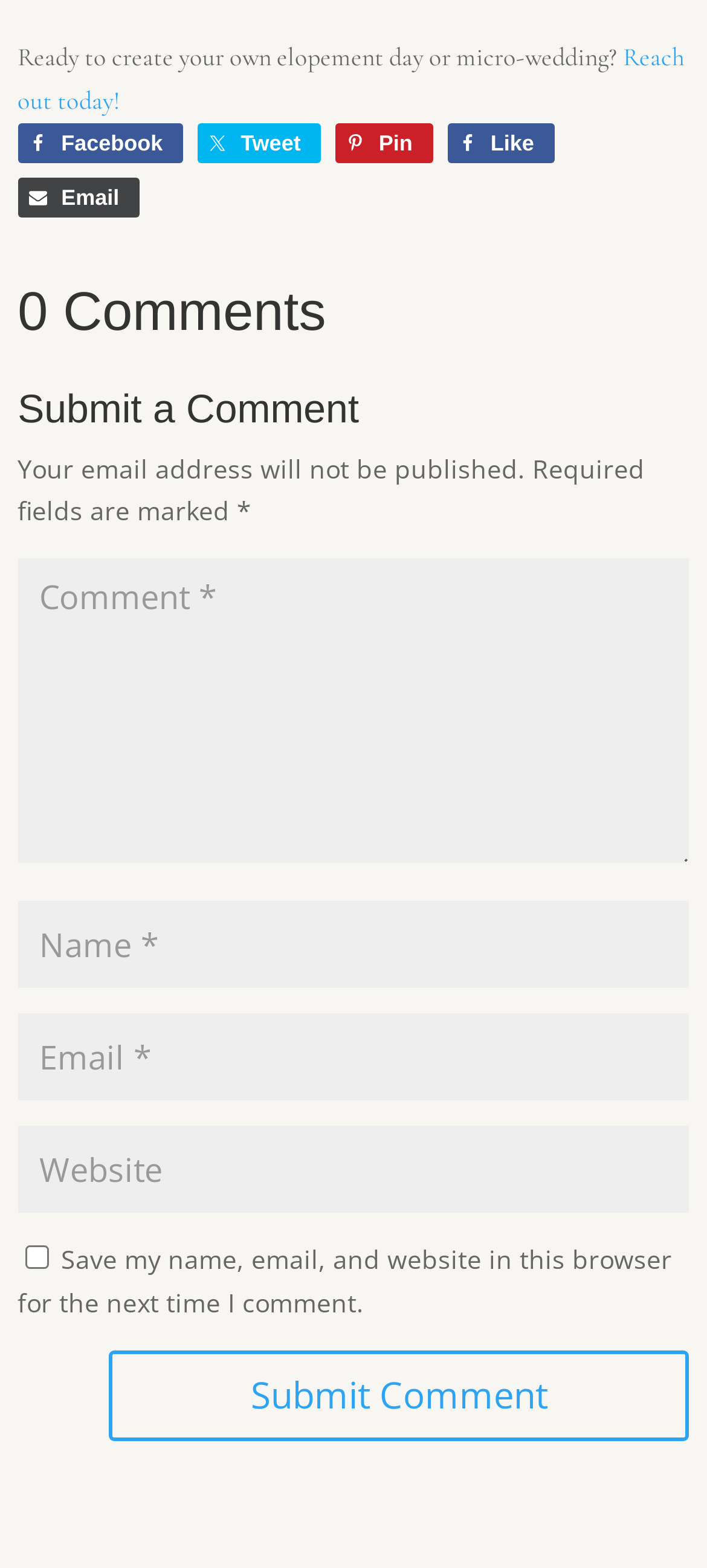Provide the bounding box coordinates of the section that needs to be clicked to accomplish the following instruction: "Enter a comment in the text box."

[0.025, 0.356, 0.975, 0.55]